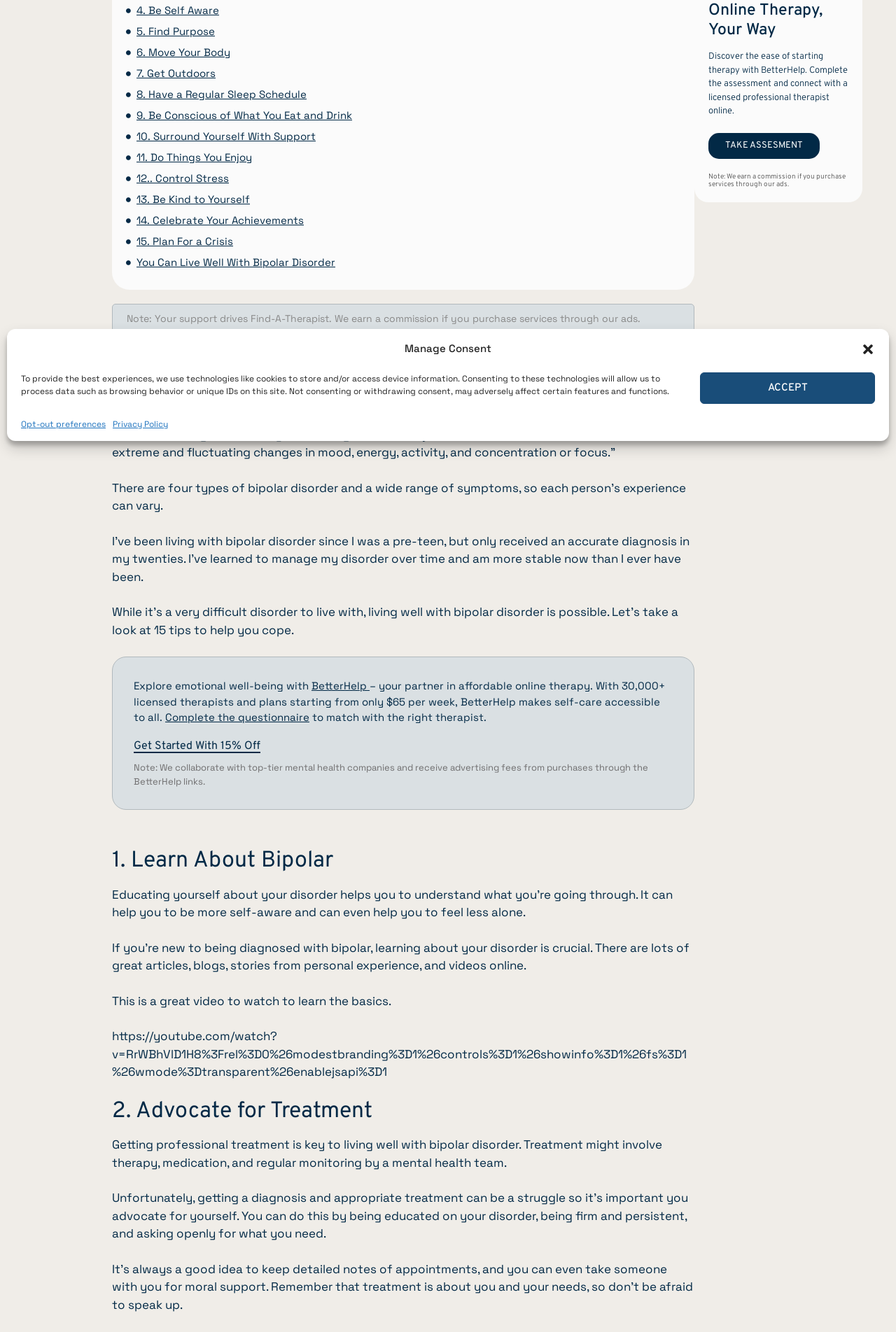From the element description Prev, predict the bounding box coordinates of the UI element. The coordinates must be specified in the format (top-left x, top-left y, bottom-right x, bottom-right y) and should be within the 0 to 1 range.

None